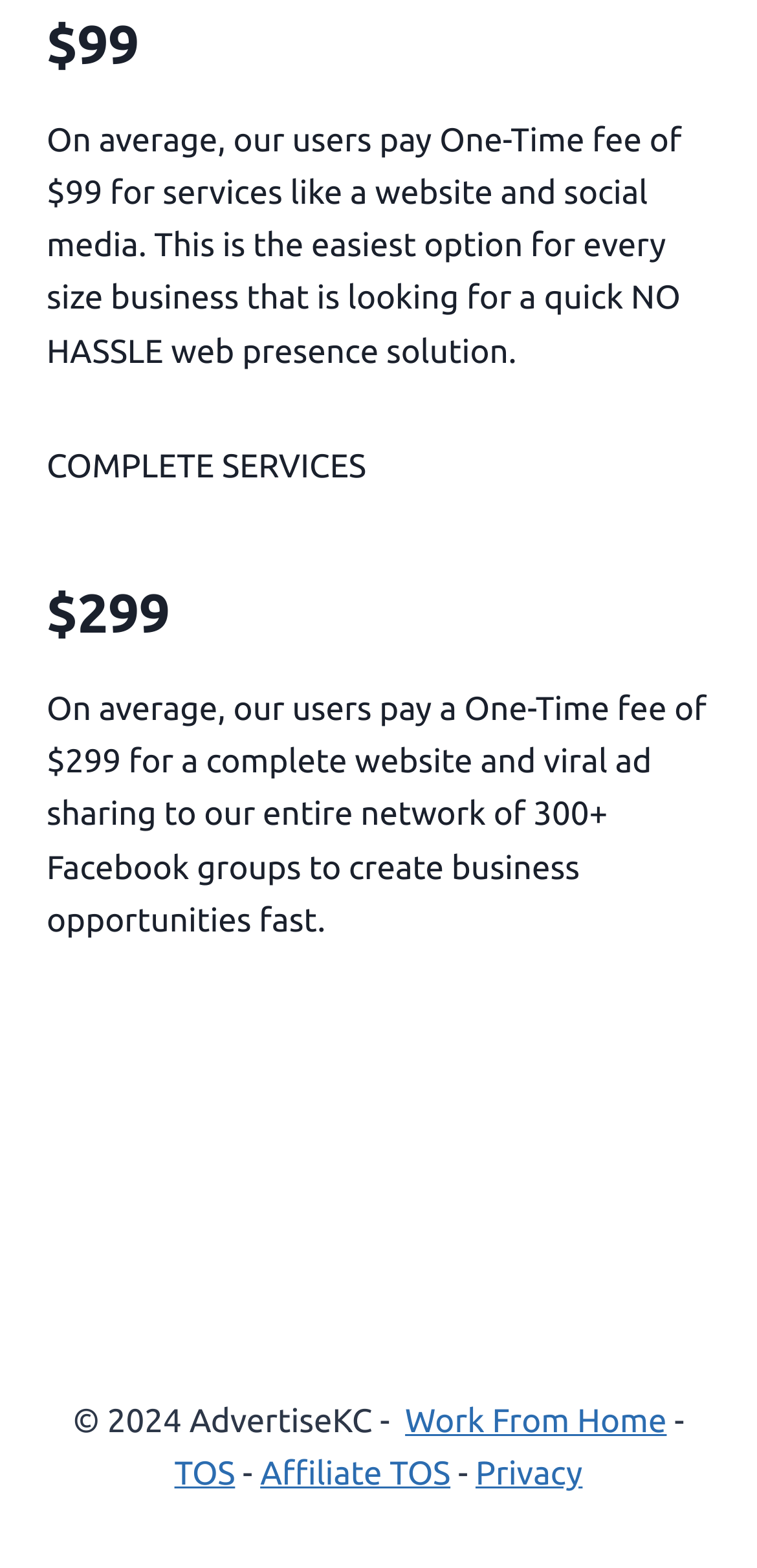Determine the bounding box coordinates for the HTML element described here: "Privacy".

[0.628, 0.928, 0.77, 0.952]